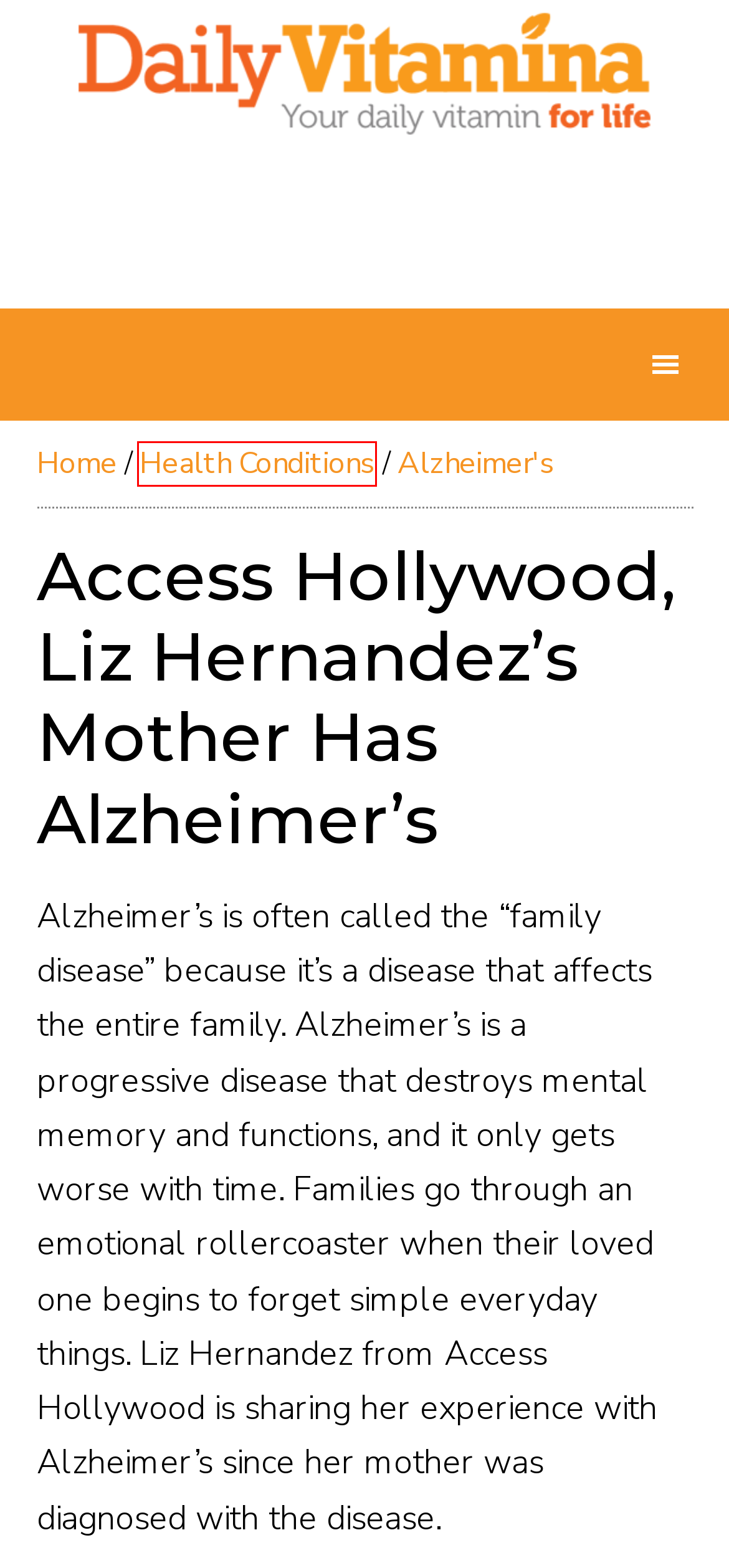Examine the webpage screenshot and identify the UI element enclosed in the red bounding box. Pick the webpage description that most accurately matches the new webpage after clicking the selected element. Here are the candidates:
A. Los Latinos Están En Alto Riesgo De Demencia (educación es un factor)
B. Why do Men Live Shorter Lives Than Women?
C. Alzheimer’s
D. Daily Vitamina – Bilingual Health News
E. Evolution Could Explain Why Staying Slim Is So Tough
F. Access Hollywood, Liz Hernandez’s Mother Has Alzheimer’s – Page 2
G. How Acupuncture Helps Lose Weight
H. Health Conditions

H